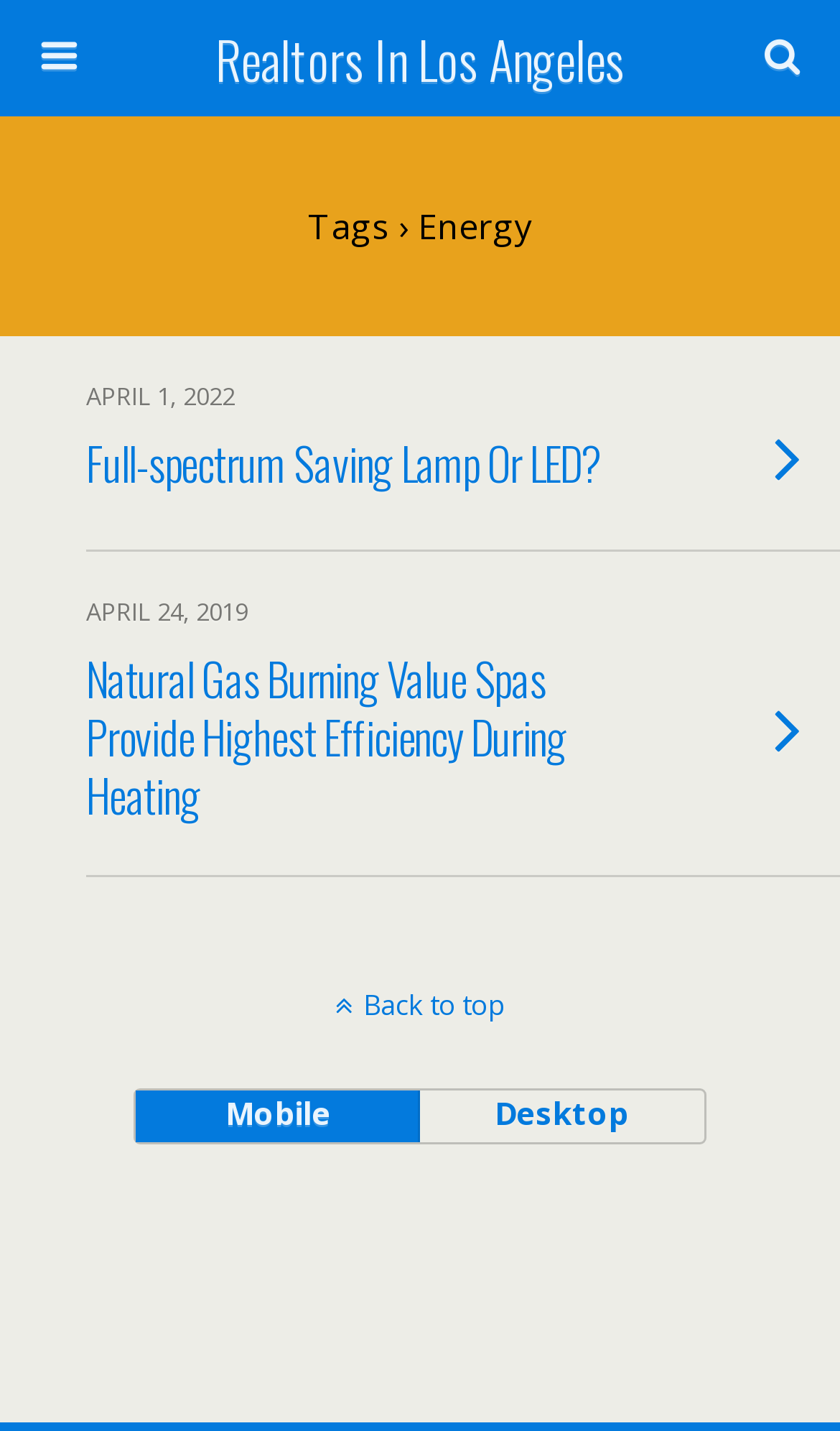Please find and report the bounding box coordinates of the element to click in order to perform the following action: "Go back to the top of the page". The coordinates should be expressed as four float numbers between 0 and 1, in the format [left, top, right, bottom].

[0.0, 0.688, 1.0, 0.716]